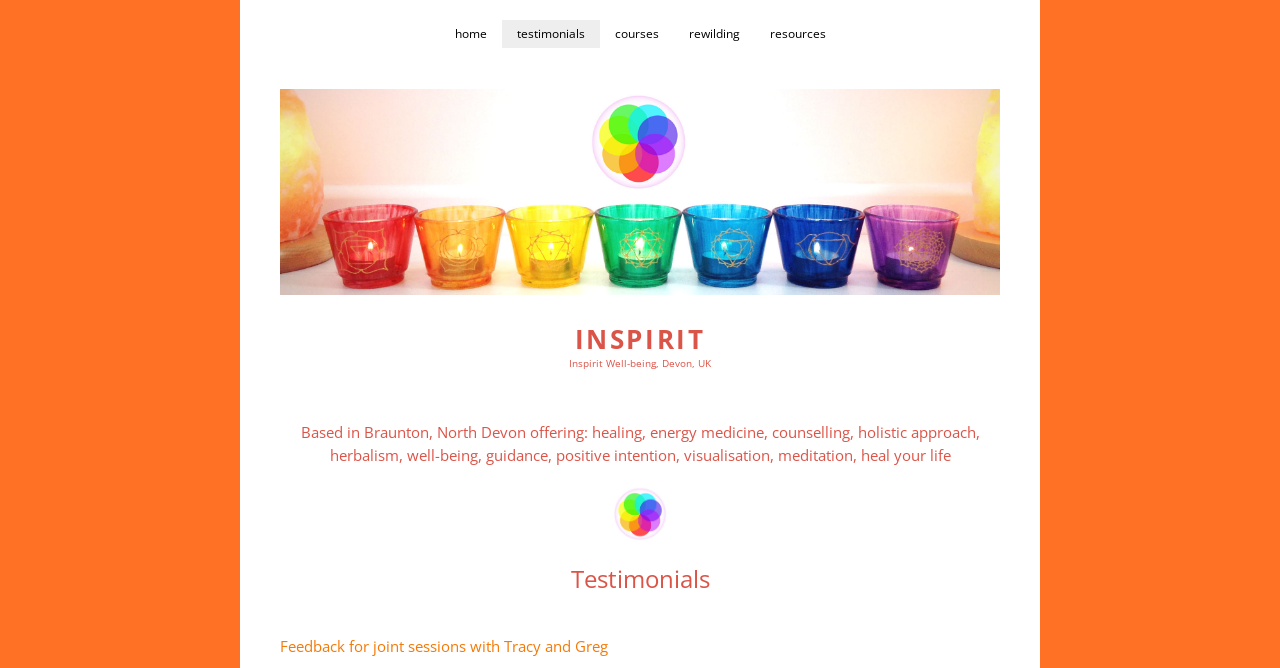Predict the bounding box coordinates for the UI element described as: "+919376646229". The coordinates should be four float numbers between 0 and 1, presented as [left, top, right, bottom].

None